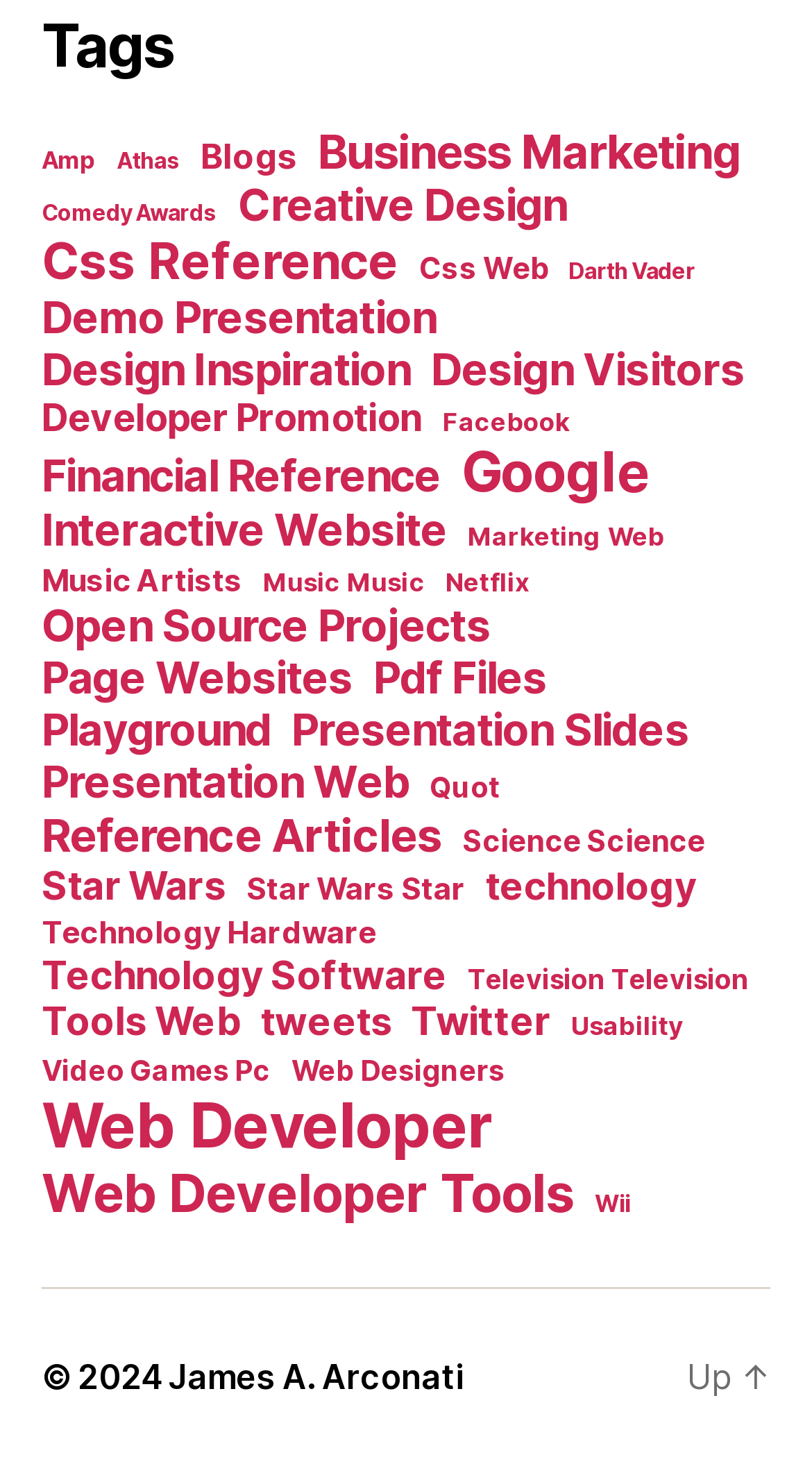How many items are under the 'Google' tag?
Please provide a comprehensive and detailed answer to the question.

I found the link to the 'Google' tag and saw that it has 76 items associated with it.